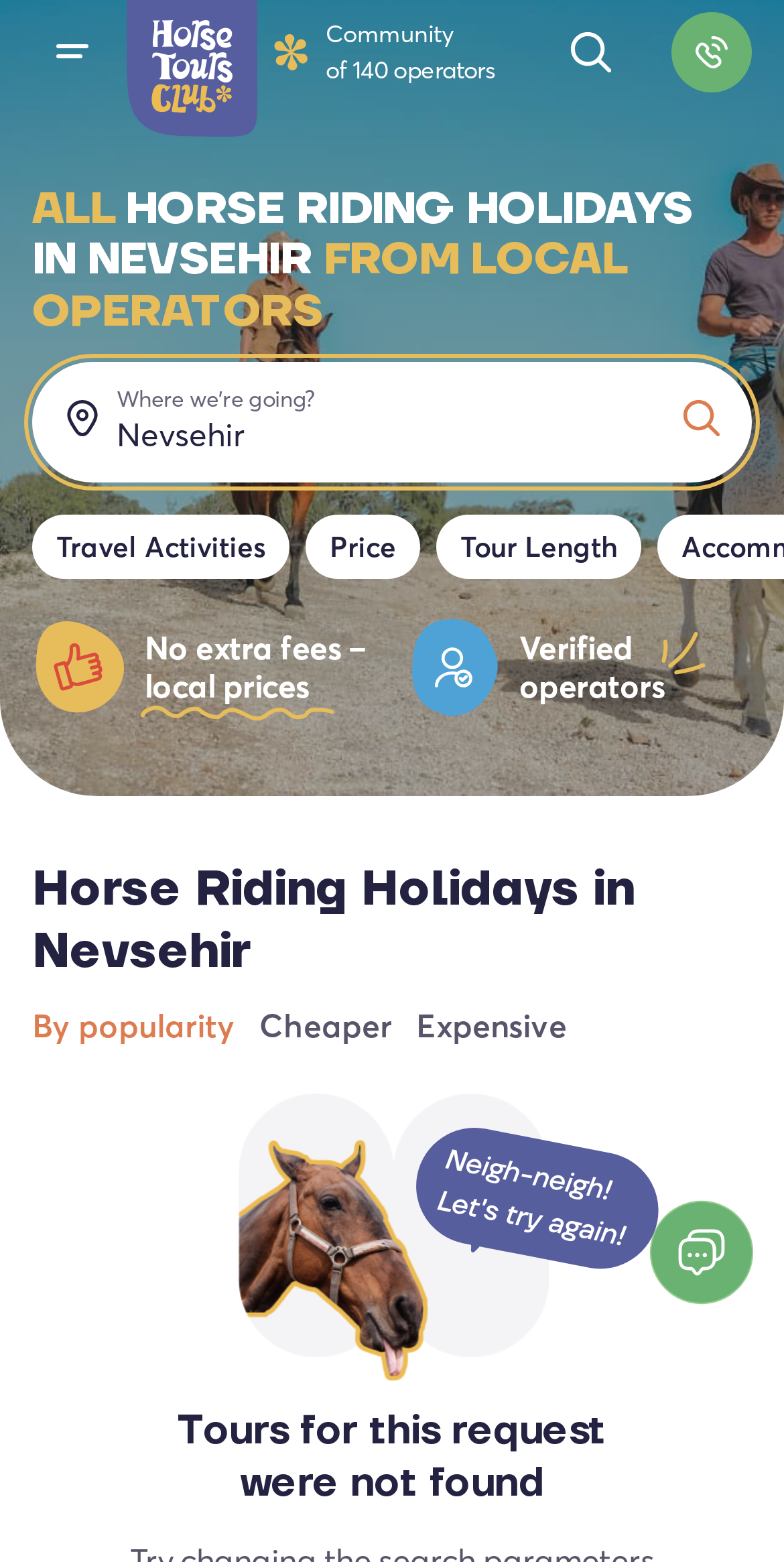Detail the various sections and features of the webpage.

The webpage is about horse riding holidays in Nevsehir, offering various tours for all levels of riding ability. At the top left, there is a button and a logo image, followed by a small image and a text "Community" with a description "of 140 operators". On the top right, there are three buttons with icons.

Below the top section, there is a large heading "HORSE RIDING HOLIDAYS IN NEVSEHIR" with a subheading "FROM LOCAL OPERATORS". Underneath, there is a section with a question "Where we're going?" accompanied by a disabled textbox with a default value "Nevsehir" and two small images on either side.

To the right of this section, there are three buttons labeled "Travel Activities", "Price", and "Tour Length". Below these buttons, there are two sections with advantage icons, each accompanied by a short text describing the benefits of booking with the website, such as "No extra fees – local prices" and "Verified operators".

In the middle of the page, there is a search button with an icon, and above it, there is a heading "Horse Riding Holidays in Nevsehir". Below the search button, there are three buttons to sort the search results by popularity, price, or expensiveness.

If no tours are found for the search request, a message "Tours for this request were not found" is displayed, accompanied by an image and a suggestion to "Try changing the search parameters". At the bottom right, there is another button with an icon.